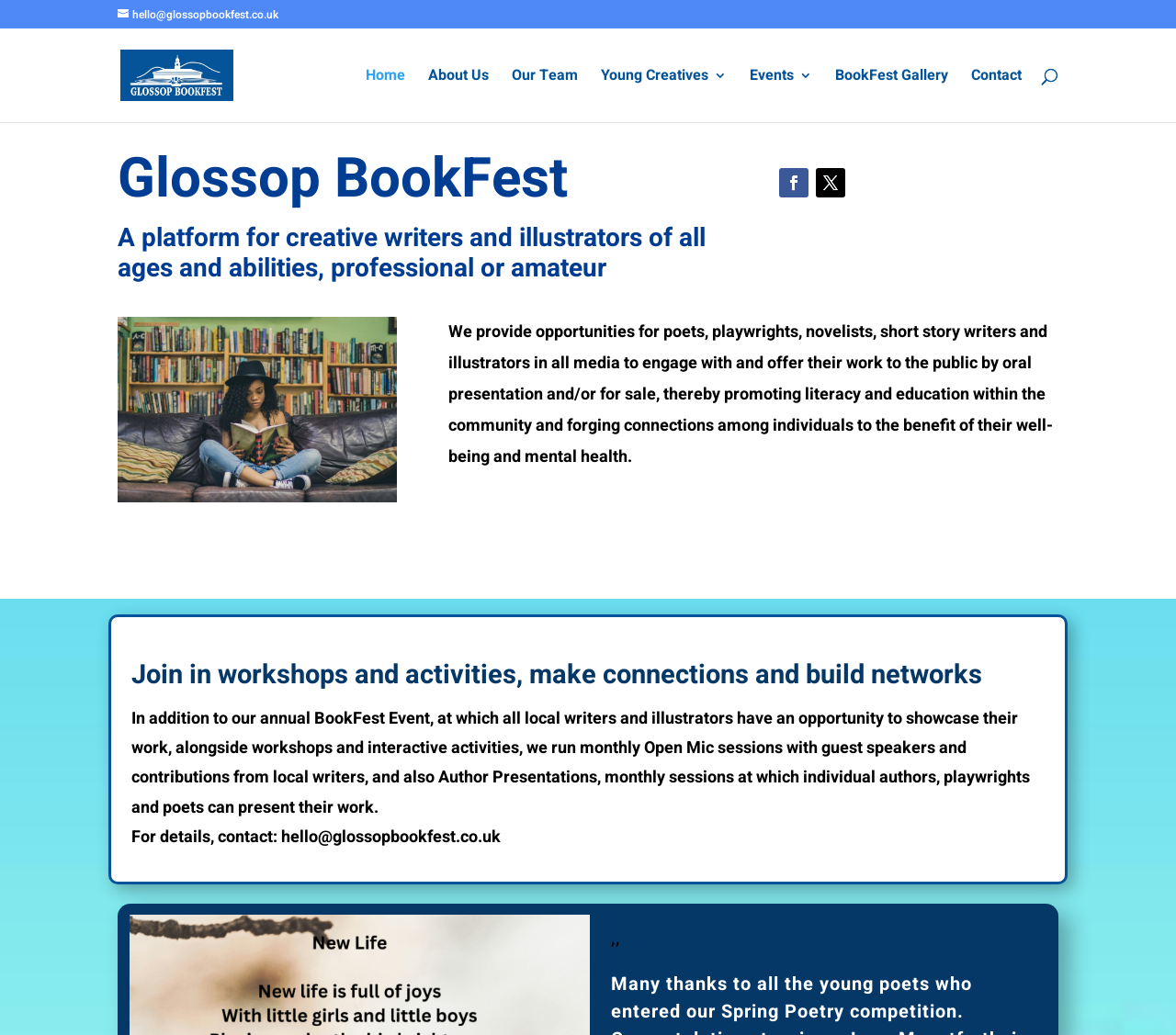Find the bounding box coordinates of the element to click in order to complete the given instruction: "Check the 'BookFest Gallery'."

[0.71, 0.067, 0.806, 0.118]